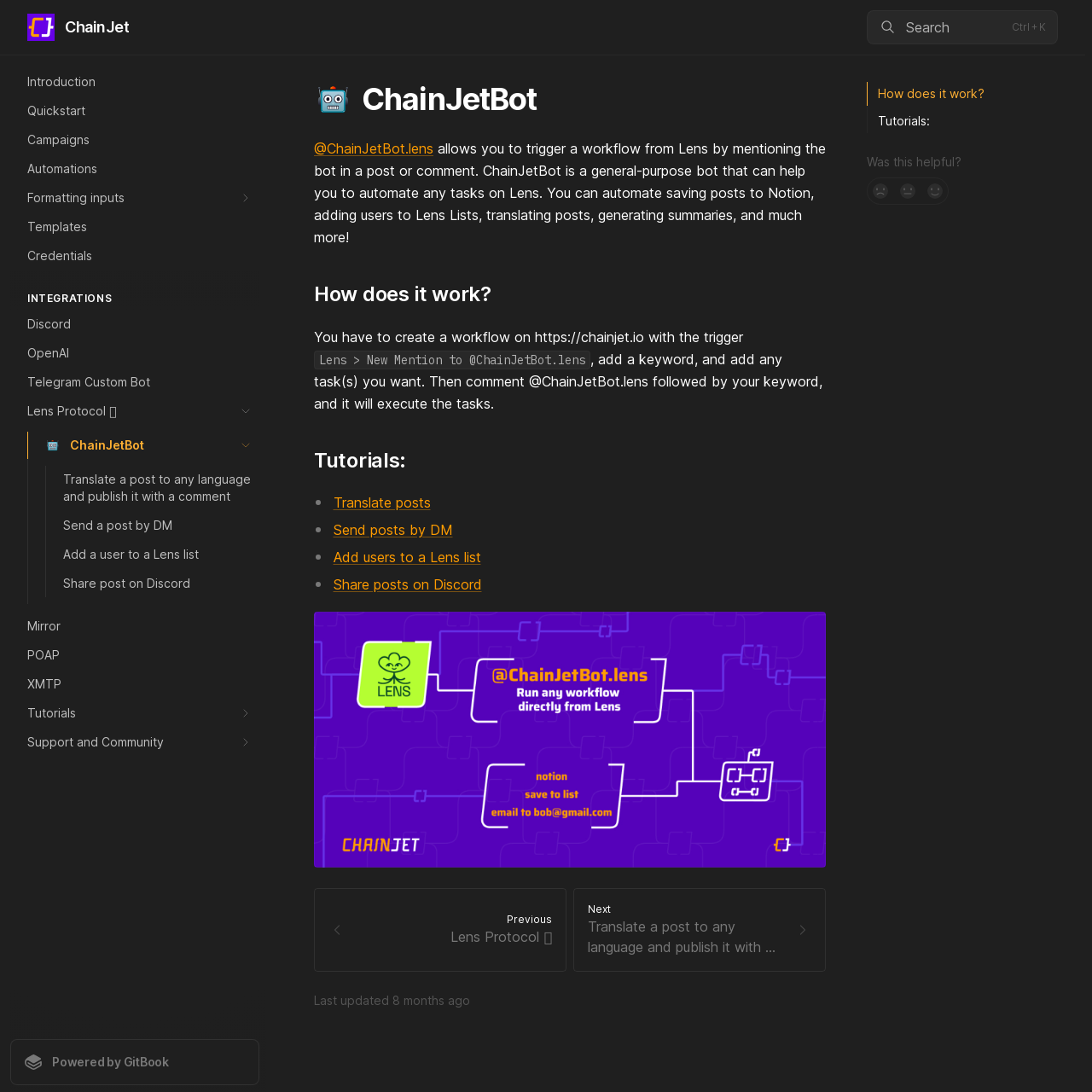Determine the bounding box coordinates of the region to click in order to accomplish the following instruction: "Click 'How does it work?'". Provide the coordinates as four float numbers between 0 and 1, specifically [left, top, right, bottom].

[0.794, 0.075, 0.902, 0.097]